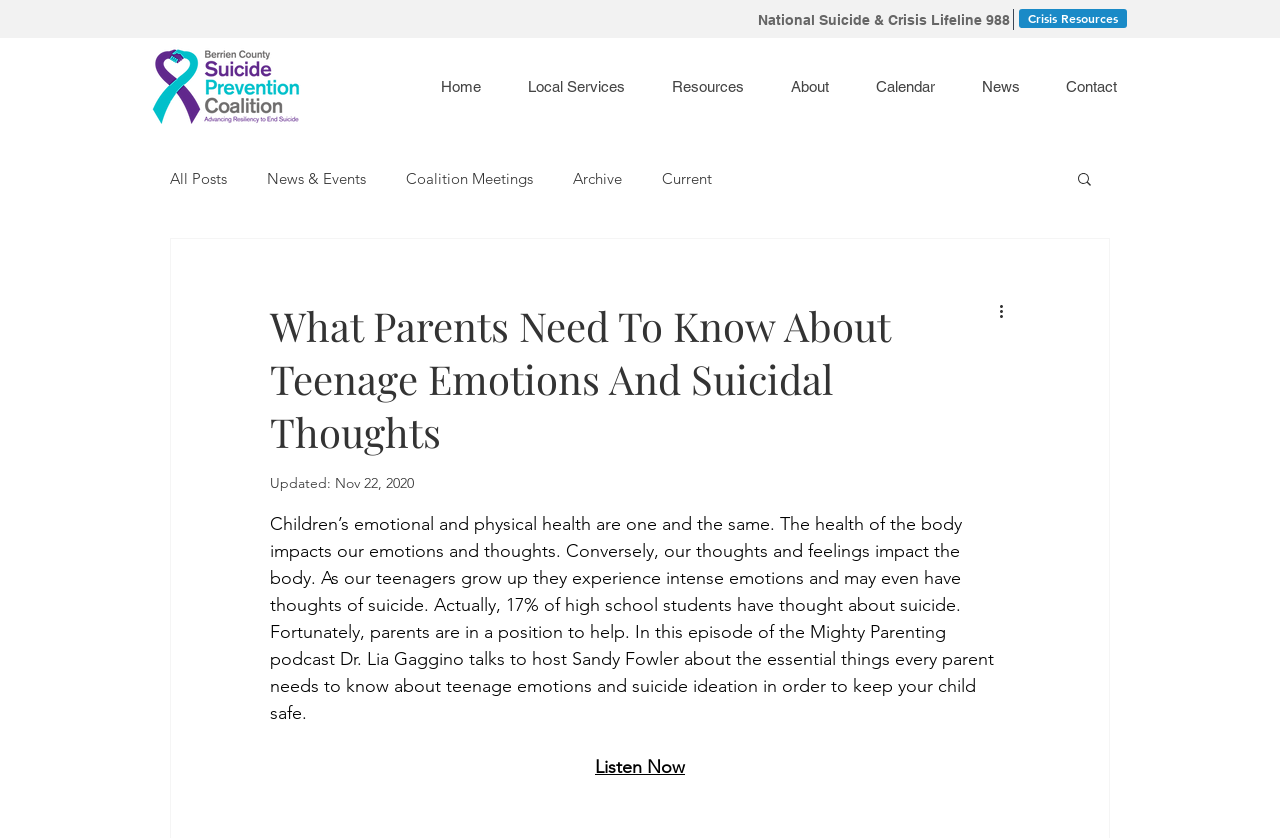Pinpoint the bounding box coordinates of the clickable element to carry out the following instruction: "Read the article."

[0.134, 0.61, 0.866, 0.996]